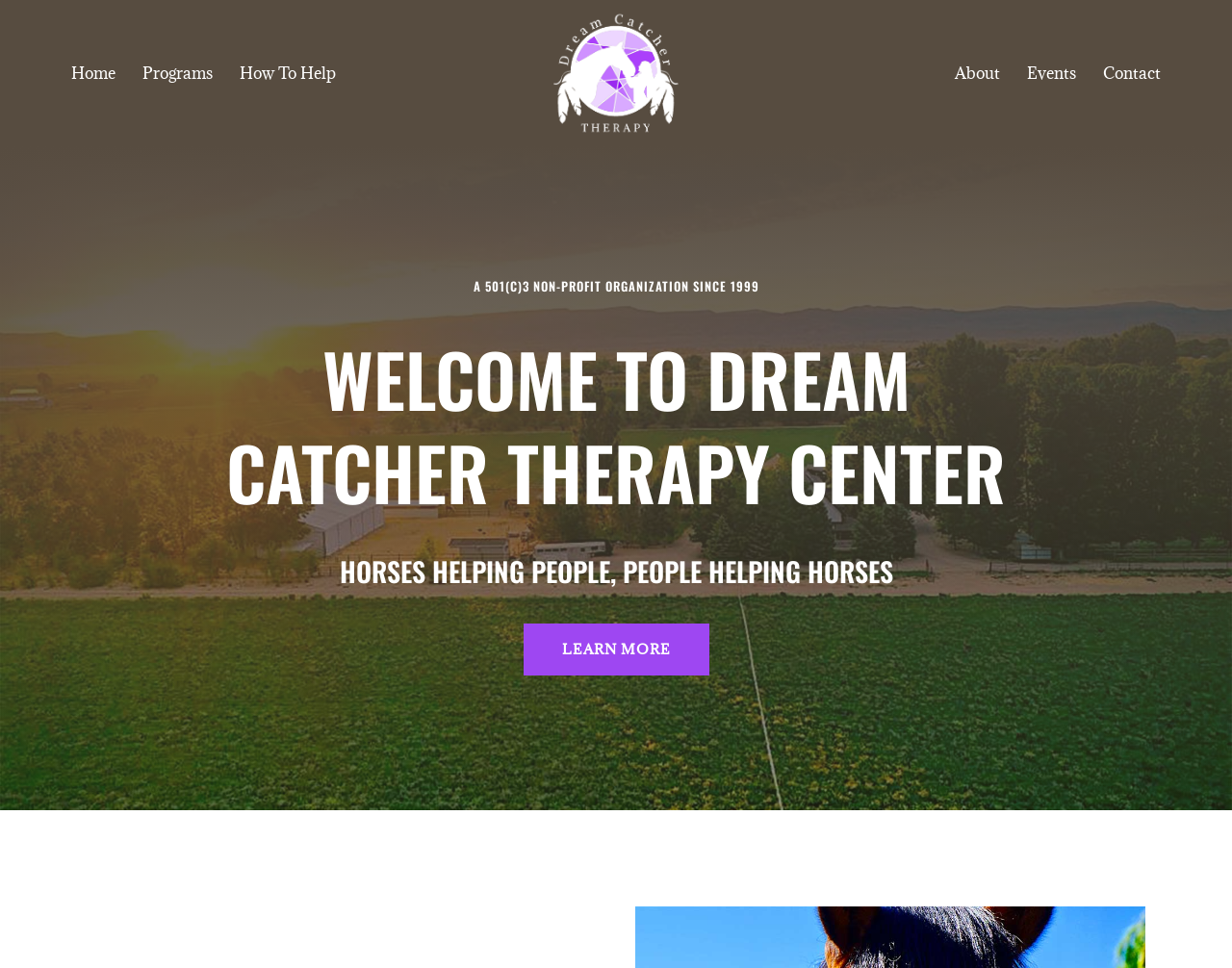Illustrate the webpage thoroughly, mentioning all important details.

The webpage is about Dream Catcher Therapy Center, a non-profit organization that partners rescue horses with clients for equine-assisted mental health healing. 

At the top left of the page, there is a "Skip to content" link. Next to it, on the top center, is the primary menu with three links: "Home", "Programs", and "How To Help". 

Below the primary menu, there is a link that mentions the organization's status as a 501(C)3 non-profit organization since 1999. 

On the top right, there is a secondary menu with four links: "About", "Events", "Contact", and another link that repeats the organization's status as a 501(C)3 non-profit organization since 1999, which is also a heading. 

Below the secondary menu, there are three headings that introduce the organization. The first heading is about the organization's status, the second heading welcomes visitors to the Dream Catcher Therapy Center, and the third heading describes the organization's mission as "HORSES HELPING PEOPLE, PEOPLE HELPING HORSES". 

Under these headings, there is a "LEARN MORE" link, which is centered on the page.